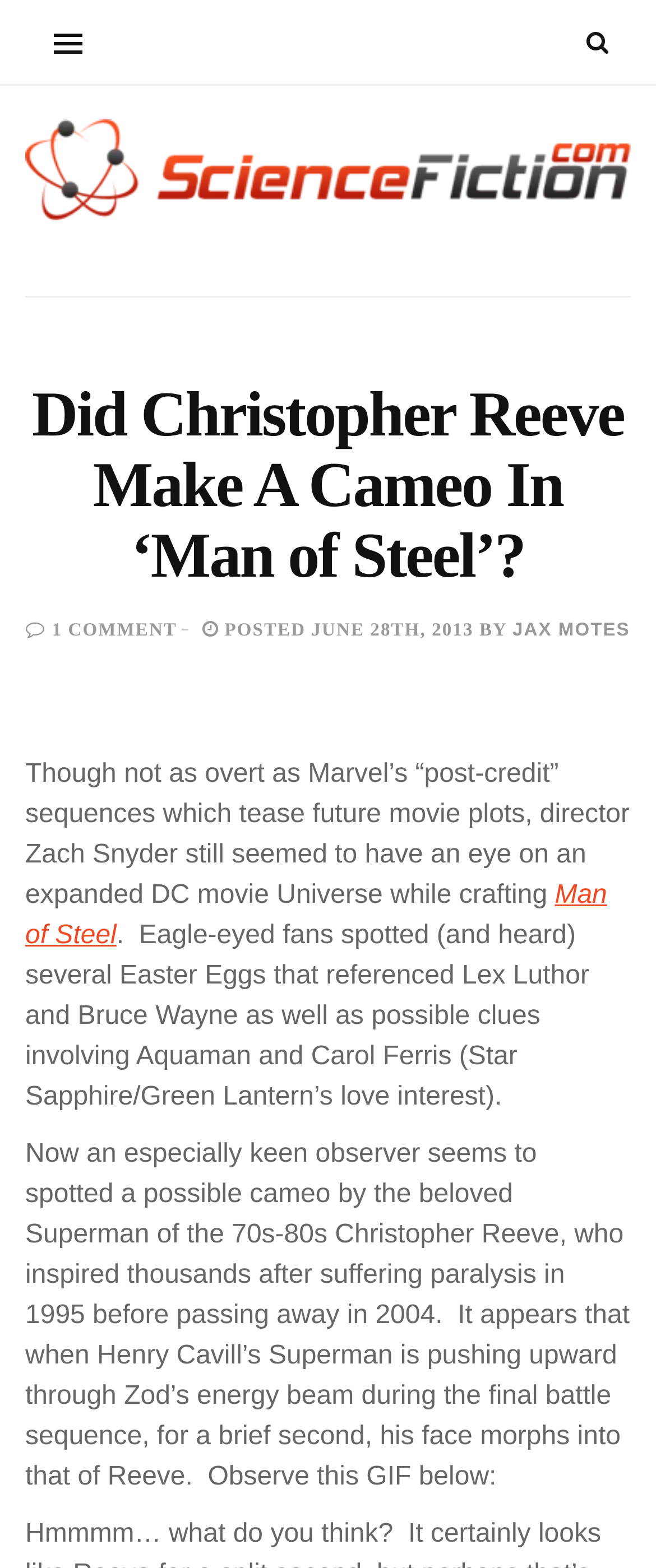Use a single word or phrase to answer the question: What is the name of the movie being discussed?

Man of Steel